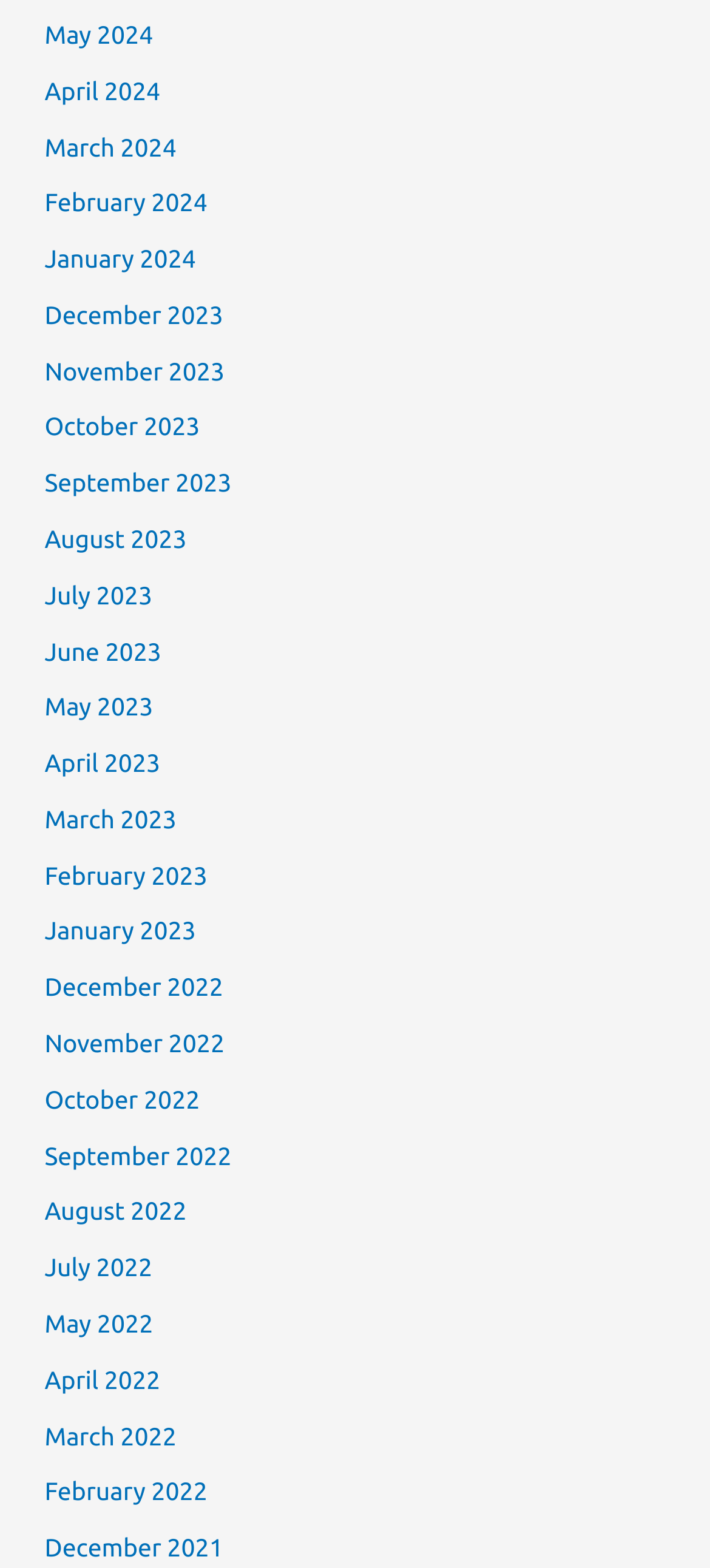Identify the bounding box for the described UI element: "August 2022".

[0.063, 0.763, 0.263, 0.782]